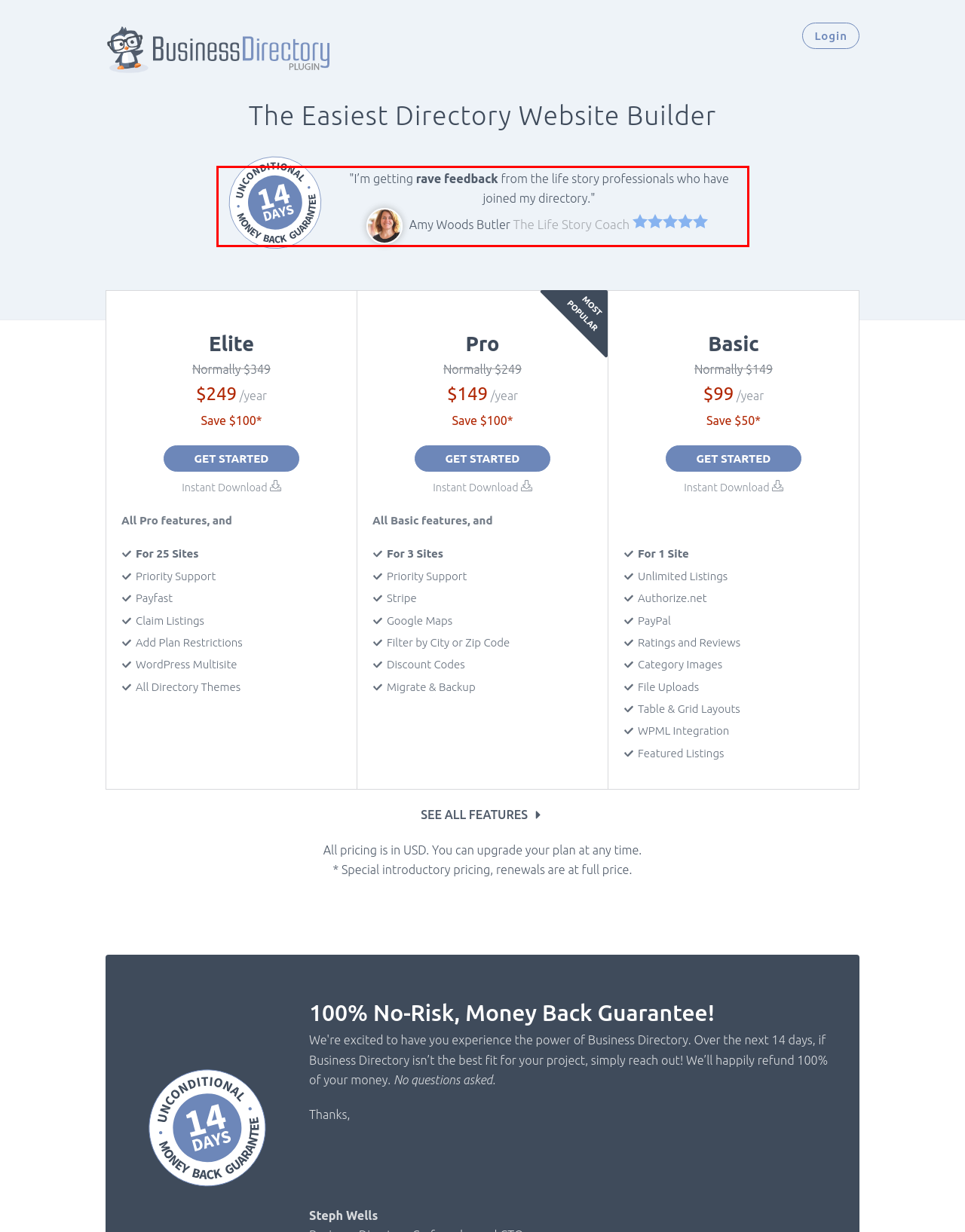Identify the text within the red bounding box on the webpage screenshot and generate the extracted text content.

"I’m getting rave feedback from the life story professionals who have joined my directory." Amy Woods Butler The Life Story Coach